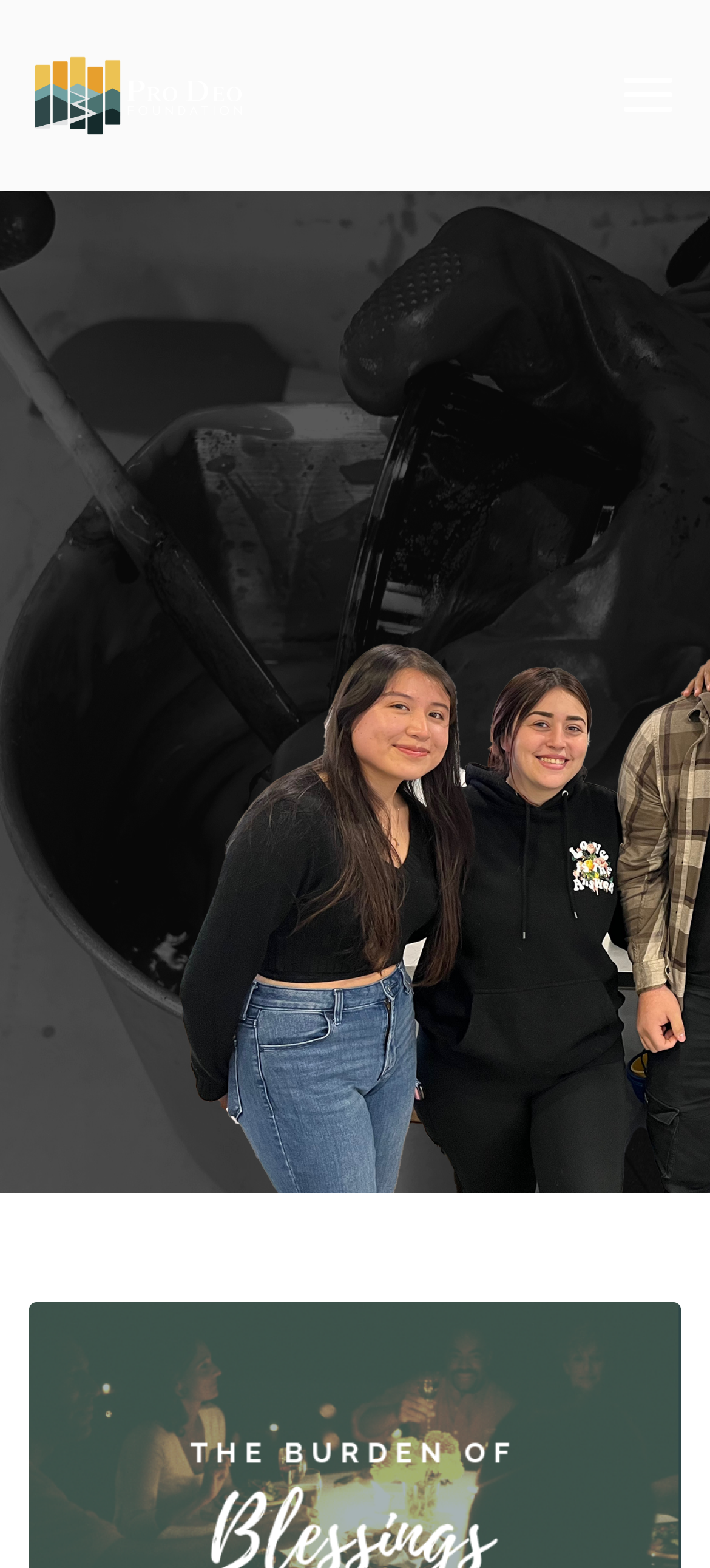Using the element description: "Pro Deo Foundation", determine the bounding box coordinates. The coordinates should be in the format [left, top, right, bottom], with values between 0 and 1.

[0.374, 0.058, 0.922, 0.183]